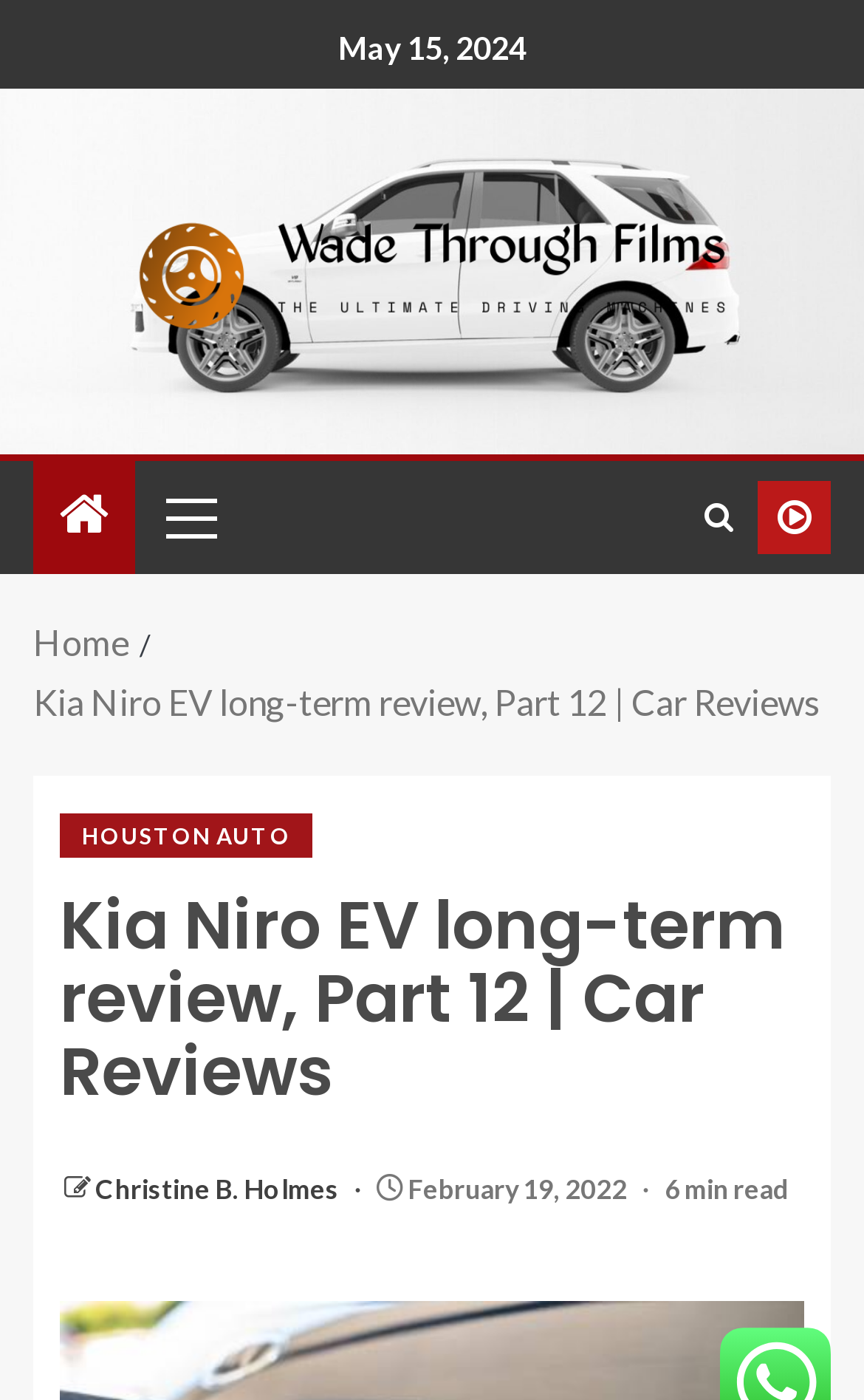How long does it take to read the article?
Refer to the image and offer an in-depth and detailed answer to the question.

I found the reading time of the article by looking at the static text element with the content '6 min read' which is located inside the article section.